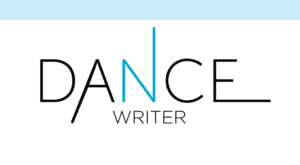What is the font size of 'WRITER' compared to 'DANCE'?
Using the visual information, respond with a single word or phrase.

Smaller